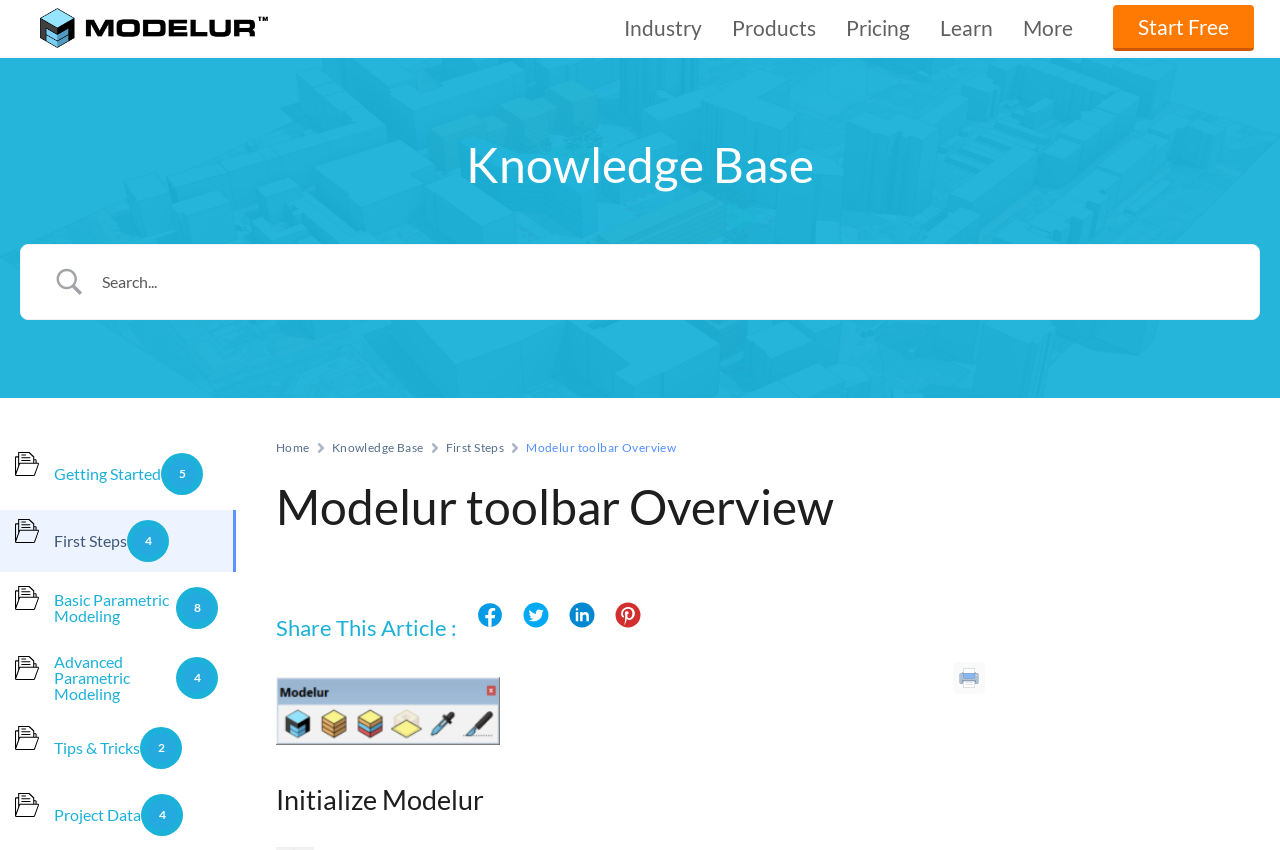Please locate the bounding box coordinates for the element that should be clicked to achieve the following instruction: "Click on the 'Start Free' button". Ensure the coordinates are given as four float numbers between 0 and 1, i.e., [left, top, right, bottom].

[0.87, 0.006, 0.98, 0.06]